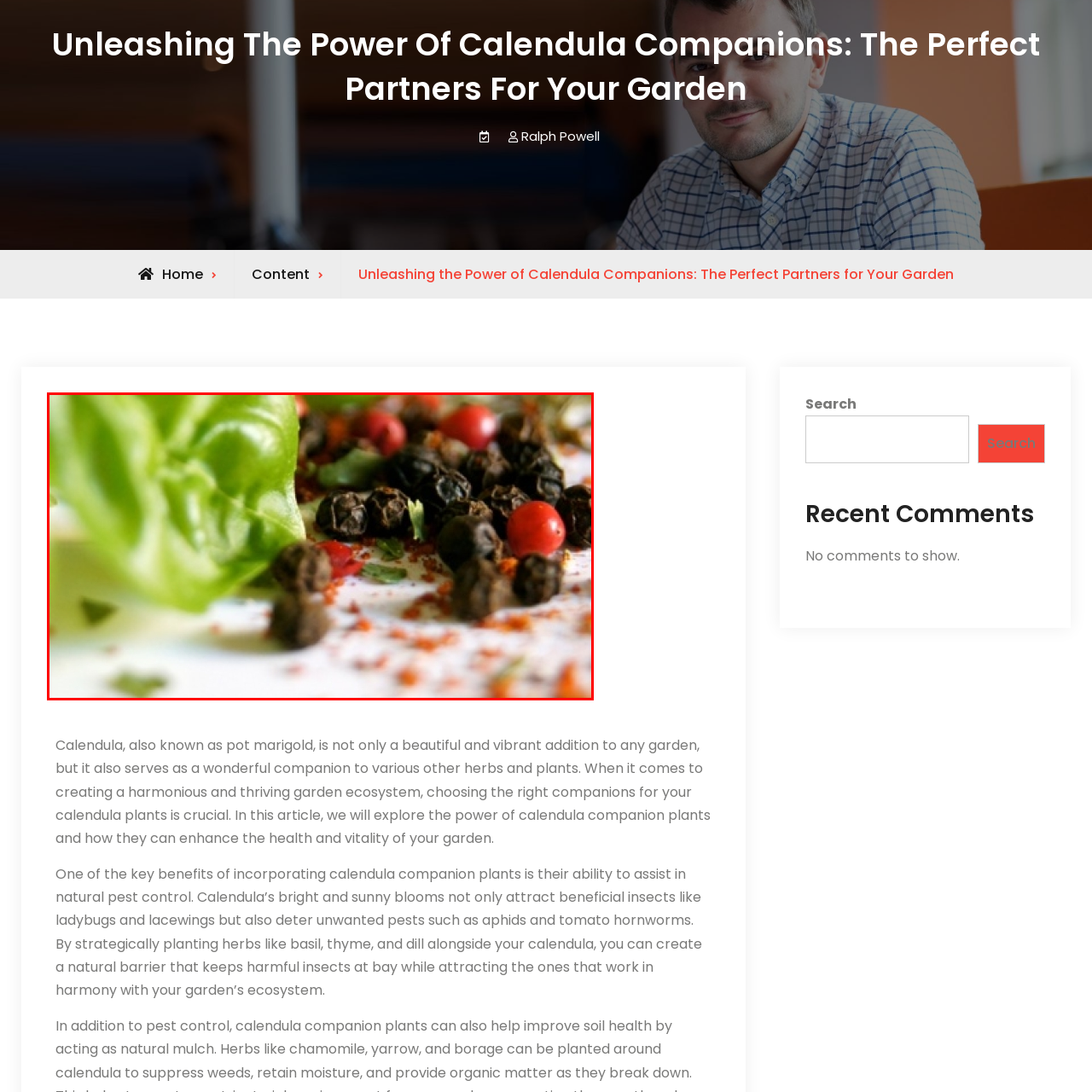What do the black peppercorns represent?
Review the content shown inside the red bounding box in the image and offer a detailed answer to the question, supported by the visual evidence.

According to the caption, the black peppercorns, along with the colorful dried spices and vibrant red berries, represent the diverse plants that can thrive alongside calendula in a garden ecosystem.